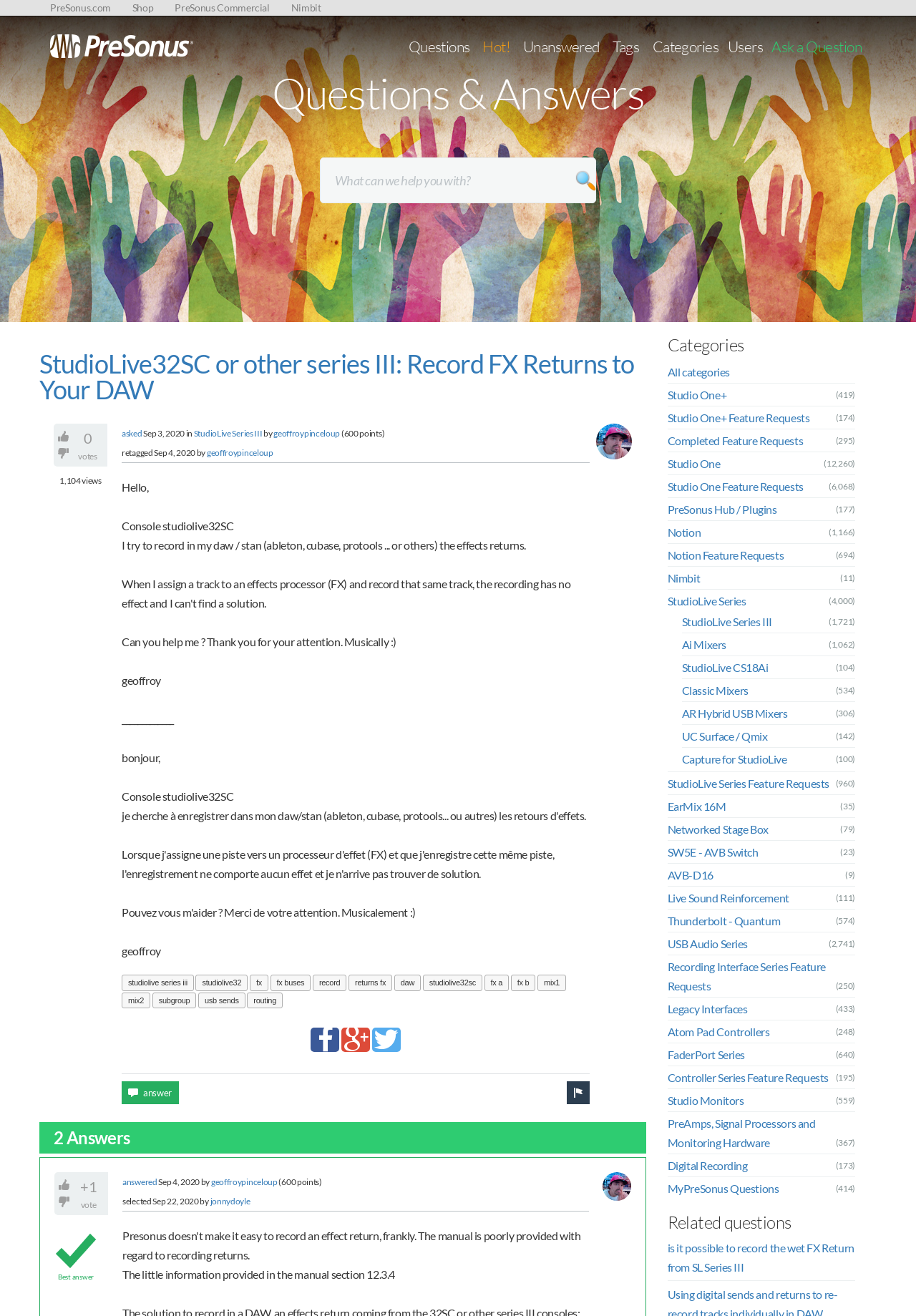Based on the element description "Networked Stage Box", predict the bounding box coordinates of the UI element.

[0.729, 0.625, 0.839, 0.635]